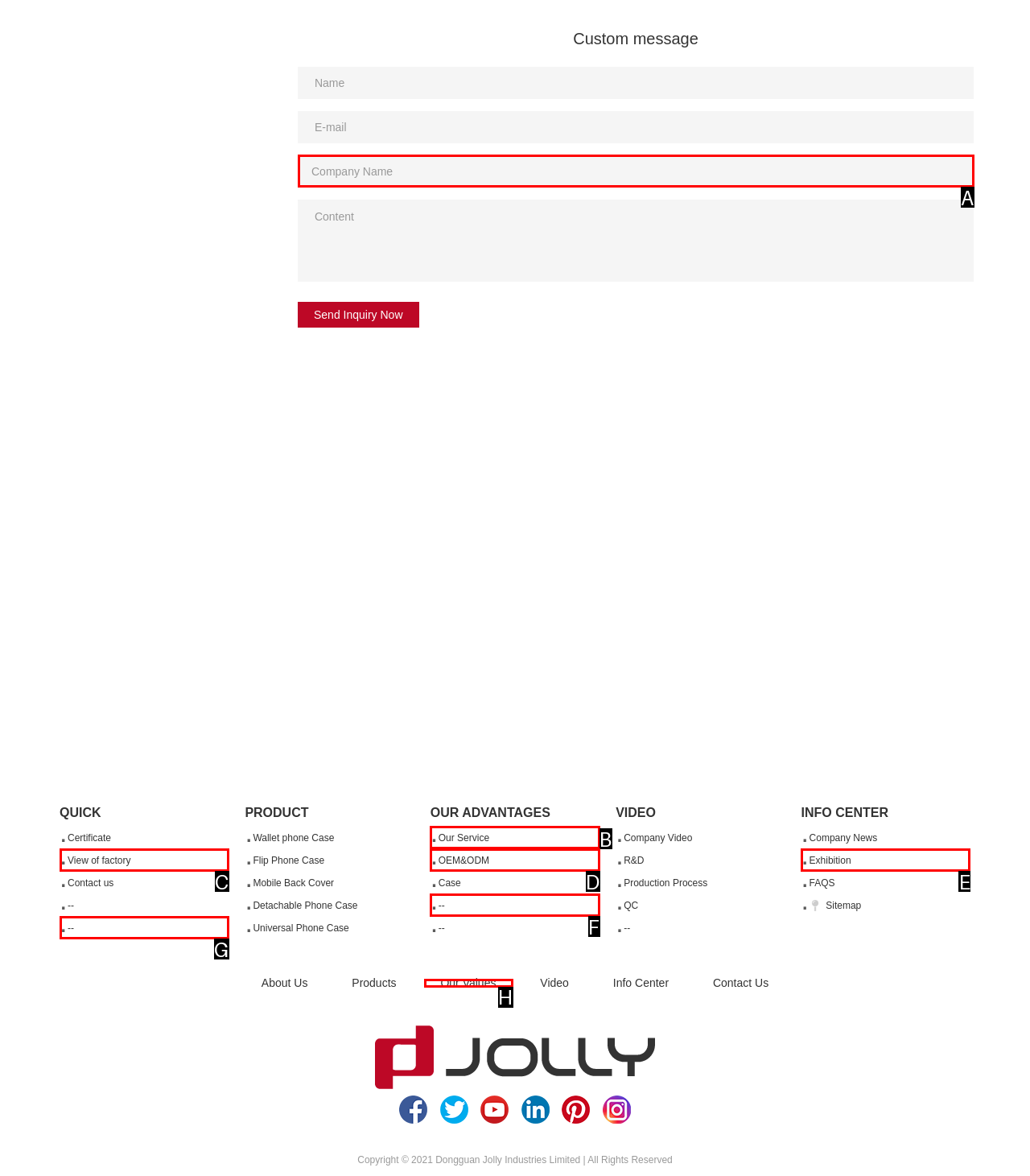With the provided description: Exhibition, select the most suitable HTML element. Respond with the letter of the selected option.

E